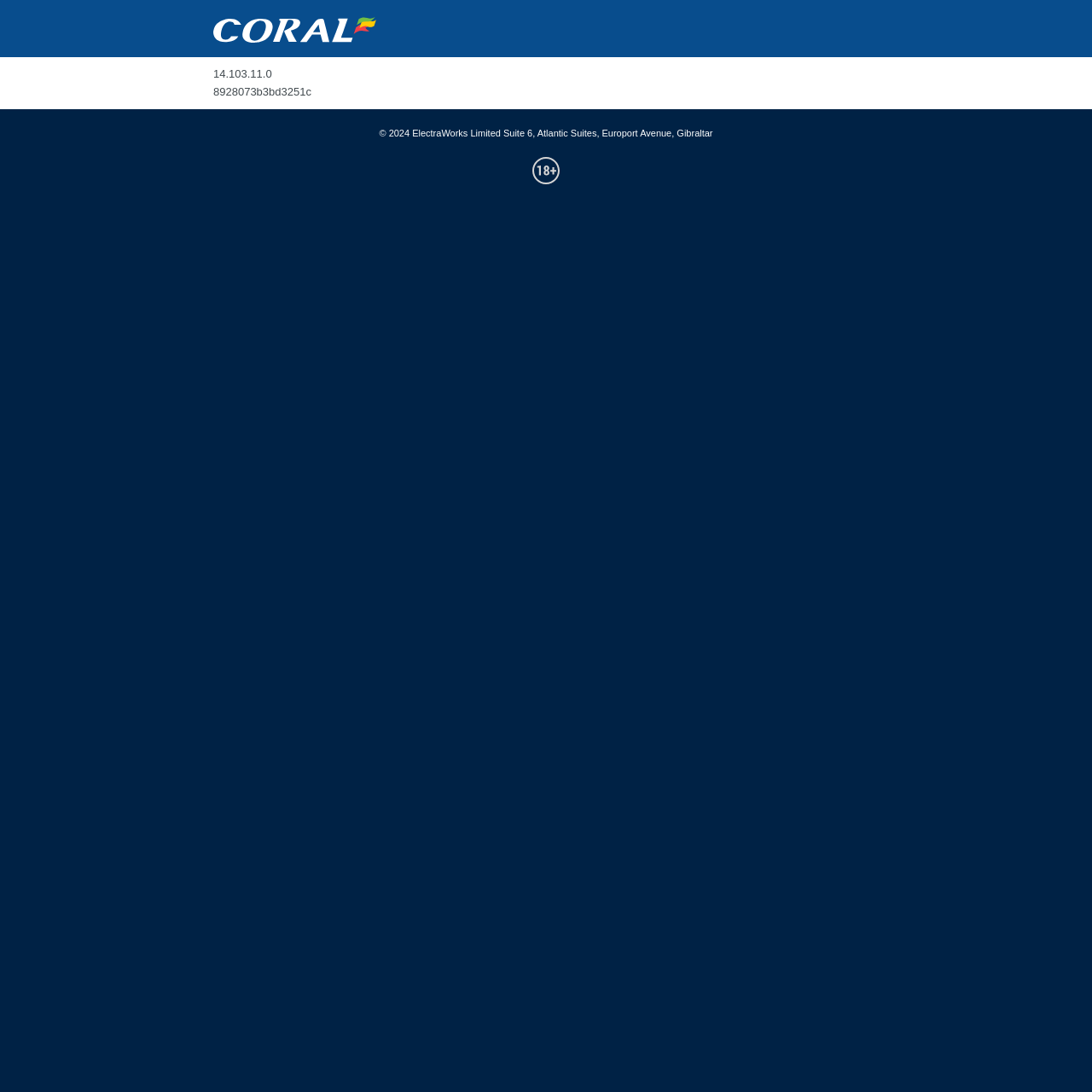What is the purpose of this website?
Give a comprehensive and detailed explanation for the question.

Based on the layout and design of the webpage, it appears to be a gaming website, possibly related to online betting or casino games.